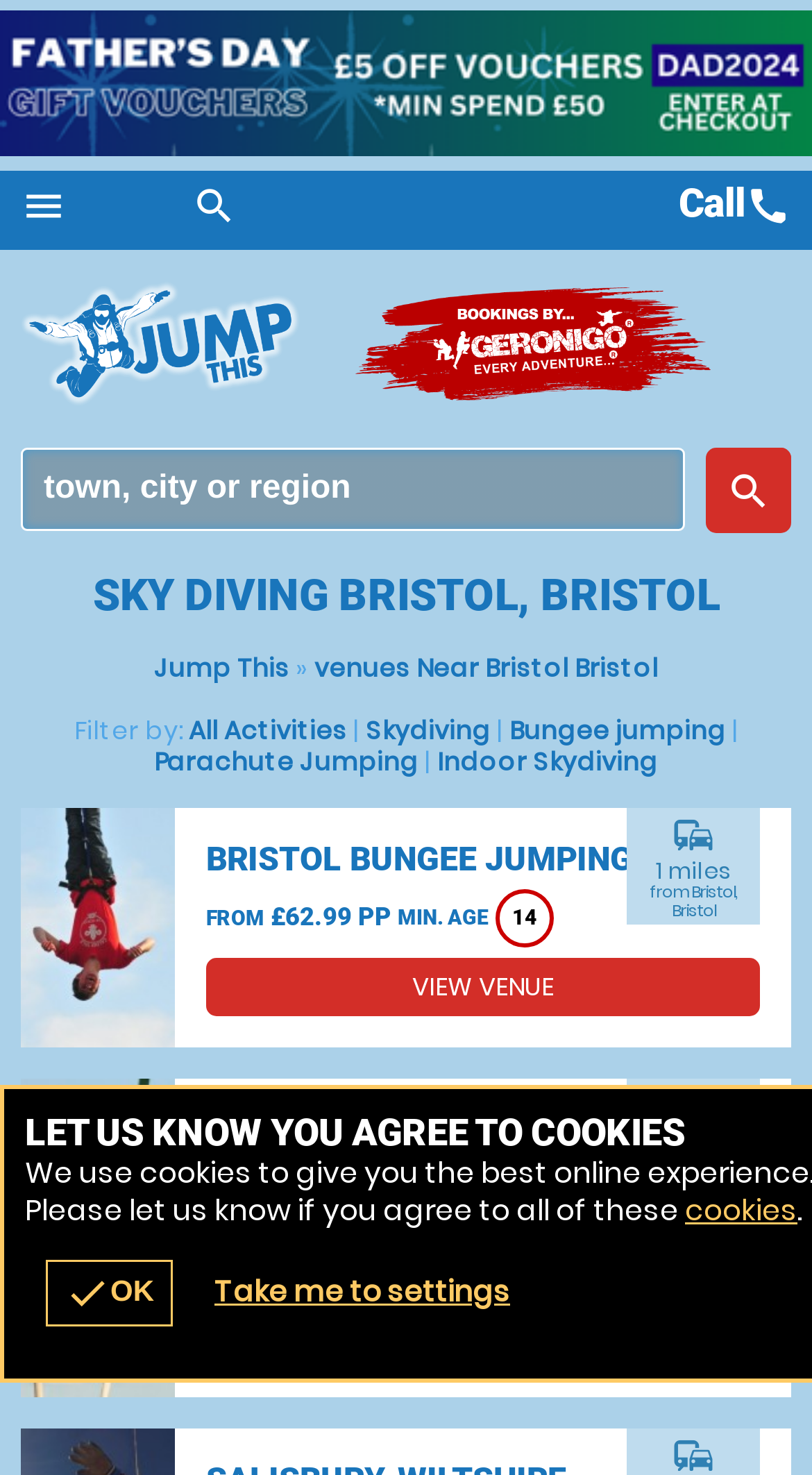Kindly determine the bounding box coordinates for the area that needs to be clicked to execute this instruction: "View Chepstow bungee jumping venue".

[0.254, 0.887, 0.936, 0.926]